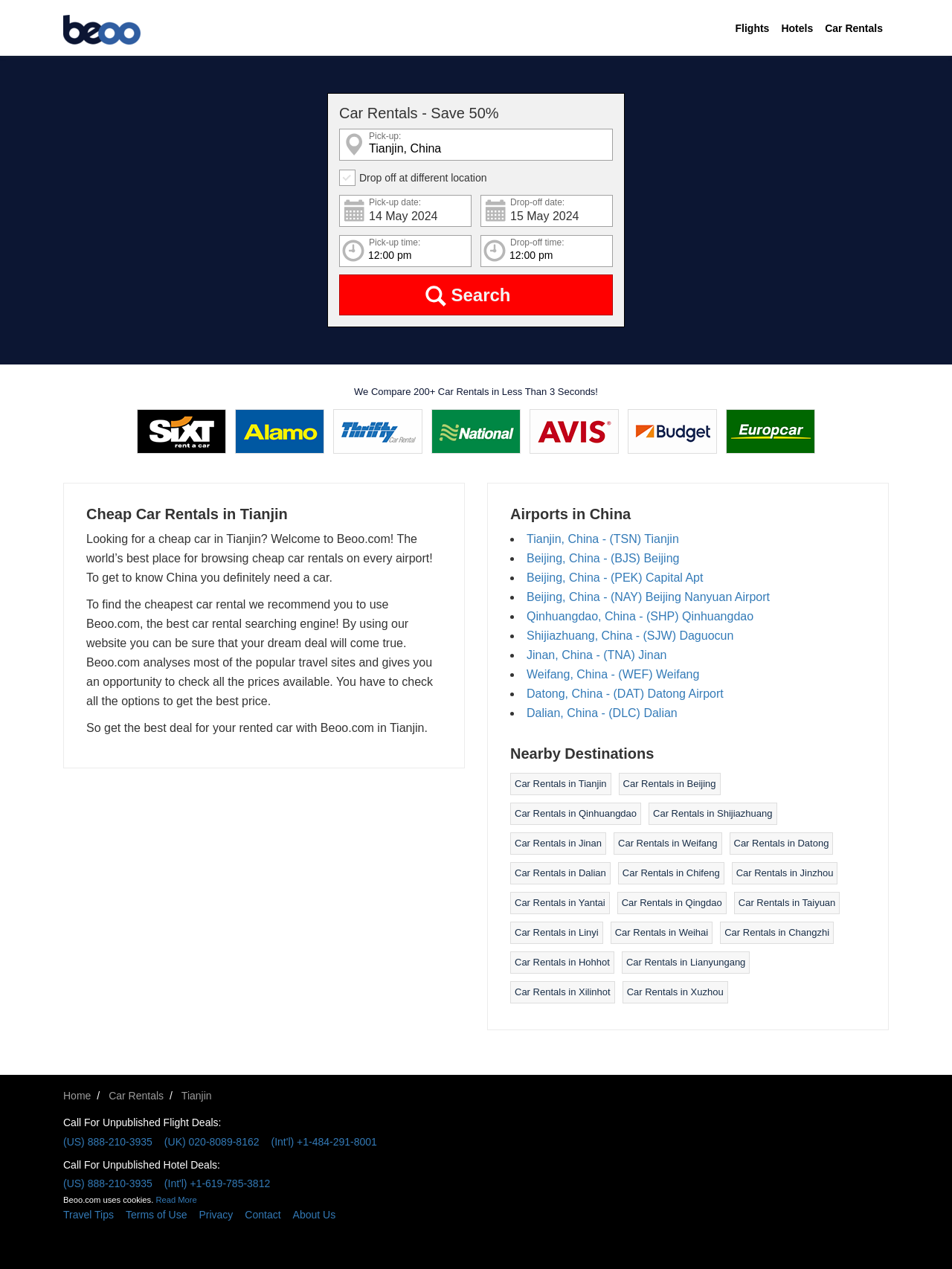What is the purpose of this website?
Refer to the image and provide a thorough answer to the question.

Based on the webpage content, it appears that the website is designed to help users search and compare car rental prices in Tianjin, China. The website provides a search function and lists various car rental options, indicating that its primary purpose is to facilitate car rental searches.